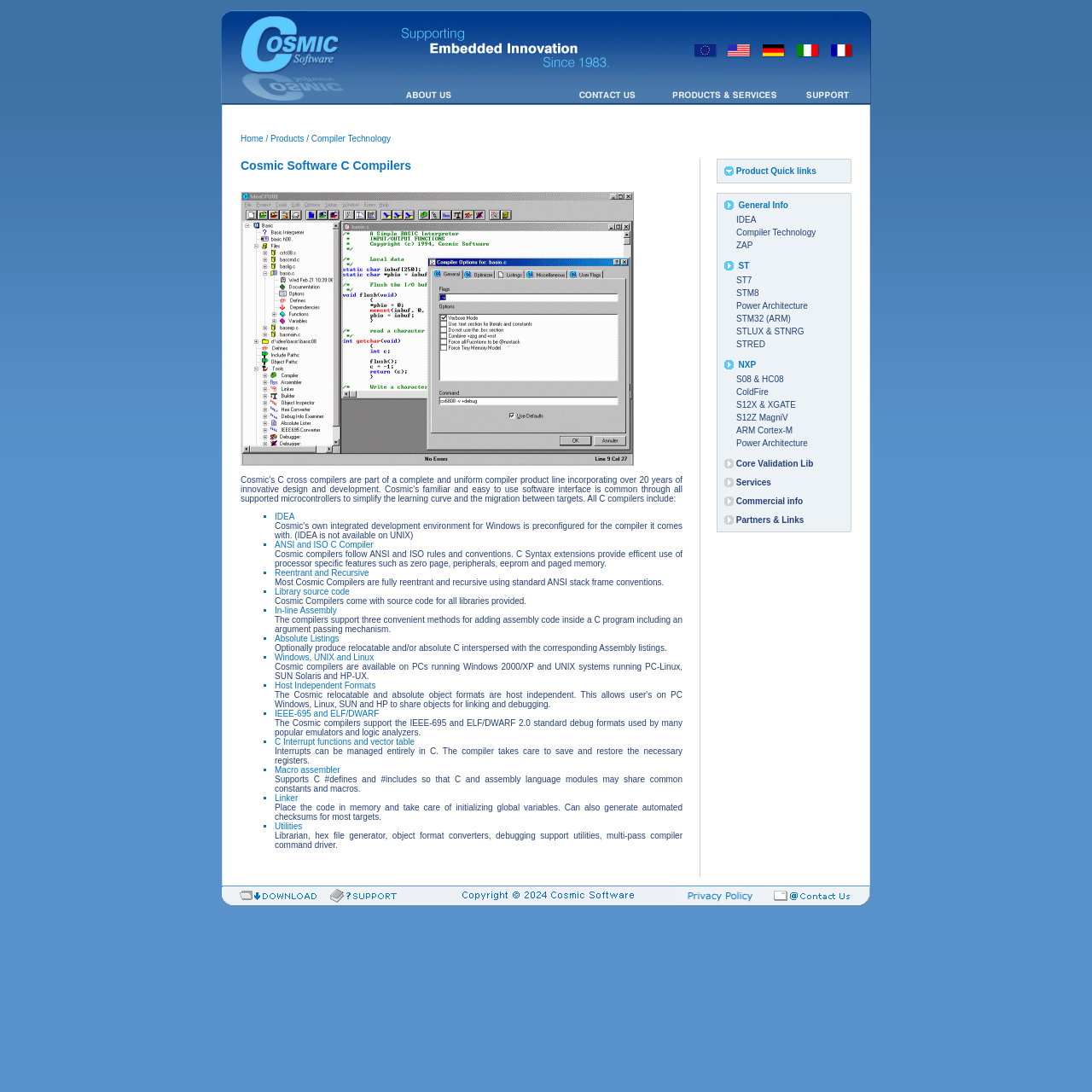Describe the entire webpage, focusing on both content and design.

The webpage is titled "Cosmic Software - Compiler Technology". At the top, there is a row of images, followed by a table with multiple rows and columns. The table contains a mix of images and links with text labels, such as "Cosmic EU", "Cosmic US", "Cosmic Germany", "Cosmic Italia", and "Cosmic France". These links are arranged in a grid-like structure, with multiple columns and rows.

Below the table, there is another row of images, followed by a section with multiple links, each accompanied by an image. These links are arranged in a horizontal row, with four links in total.

The overall layout of the webpage is organized, with a clear separation between the different sections. The use of images and links with text labels creates a visually appealing and easy-to-navigate interface.